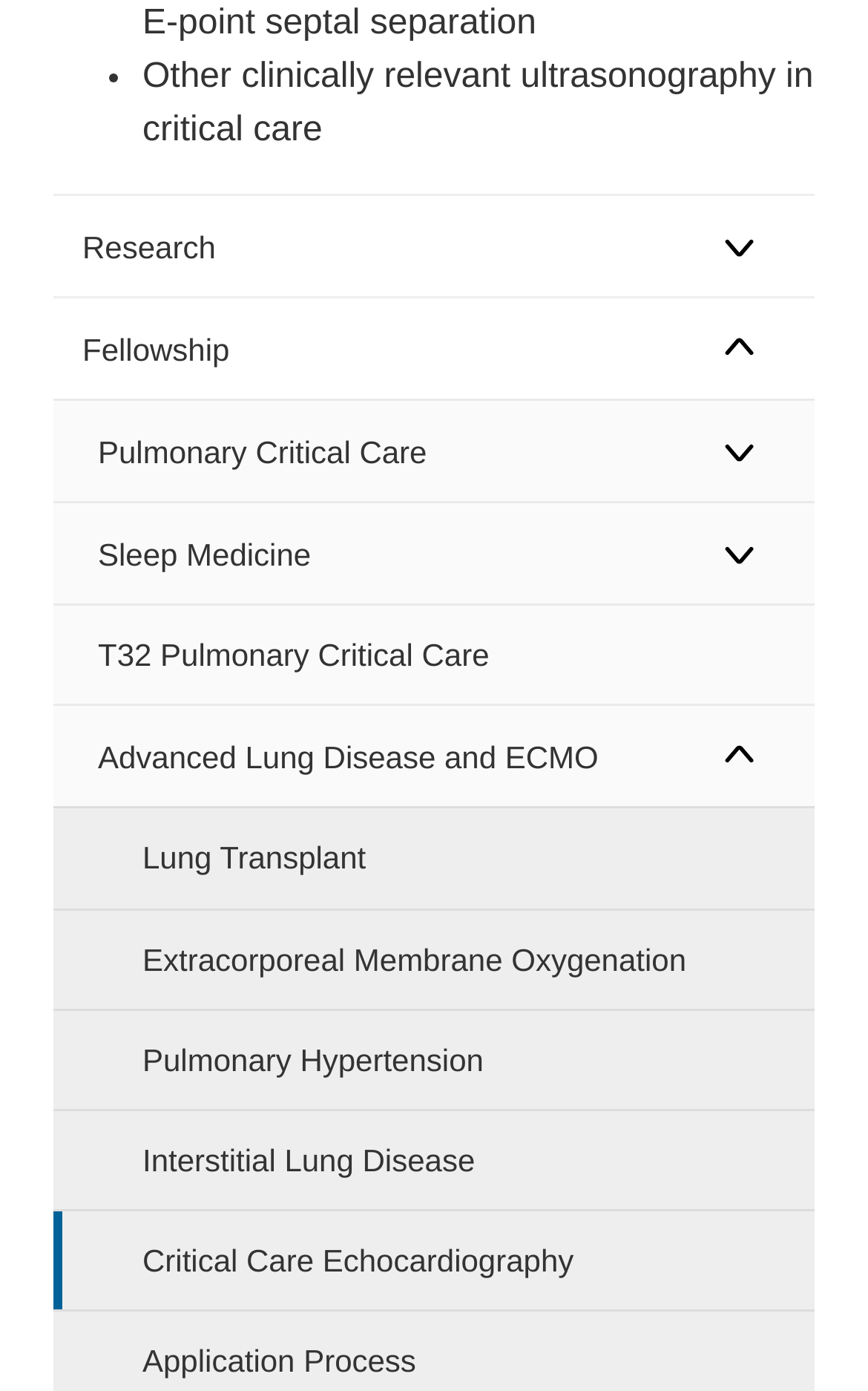Answer the following query with a single word or phrase:
What is the name of the last submenu under 'Advanced Lung Disease and ECMO'?

Interstitial Lung Disease